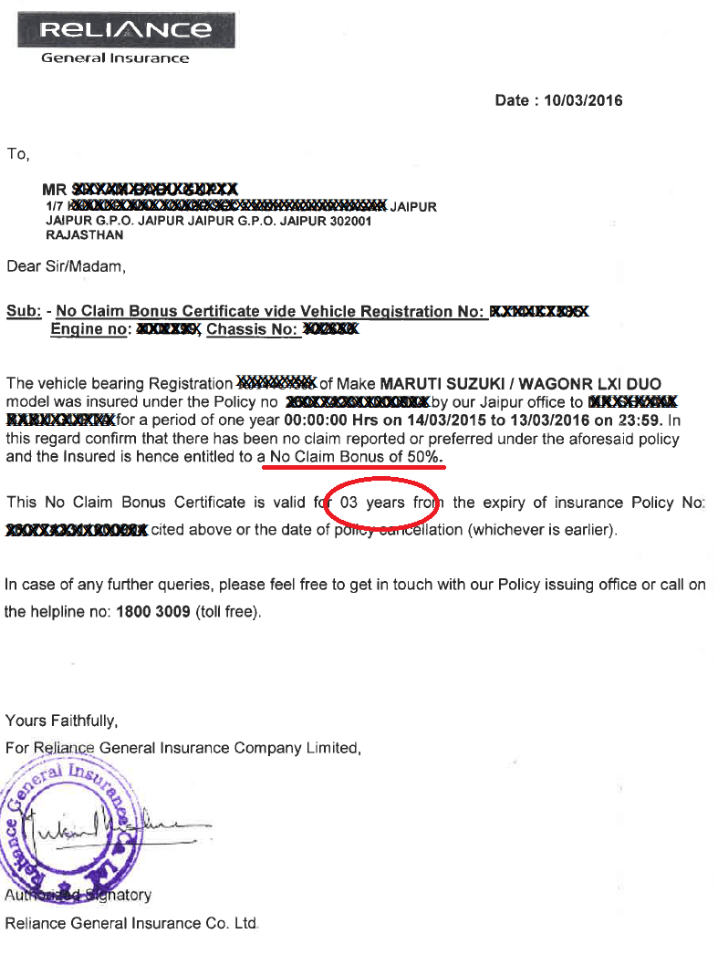Please respond to the question using a single word or phrase:
How long is the certificate valid from the expiry date of the insurance policy?

Three years